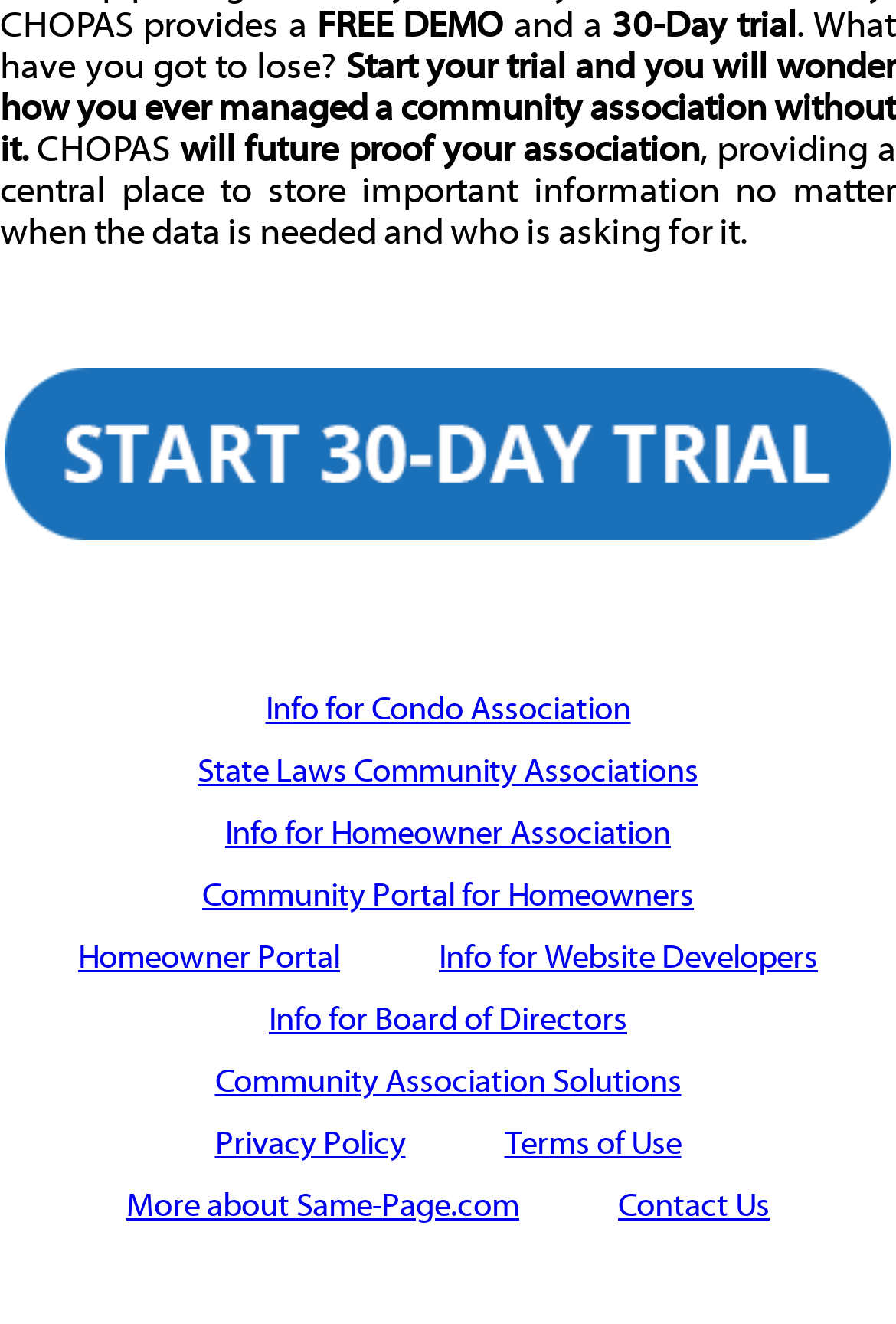Please answer the following question as detailed as possible based on the image: 
What type of information is stored?

According to the static text element 'providing a central place to store important information no matter when the data is needed and who is asking for it', CHOPAS stores important information that may be needed at any time and by anyone.